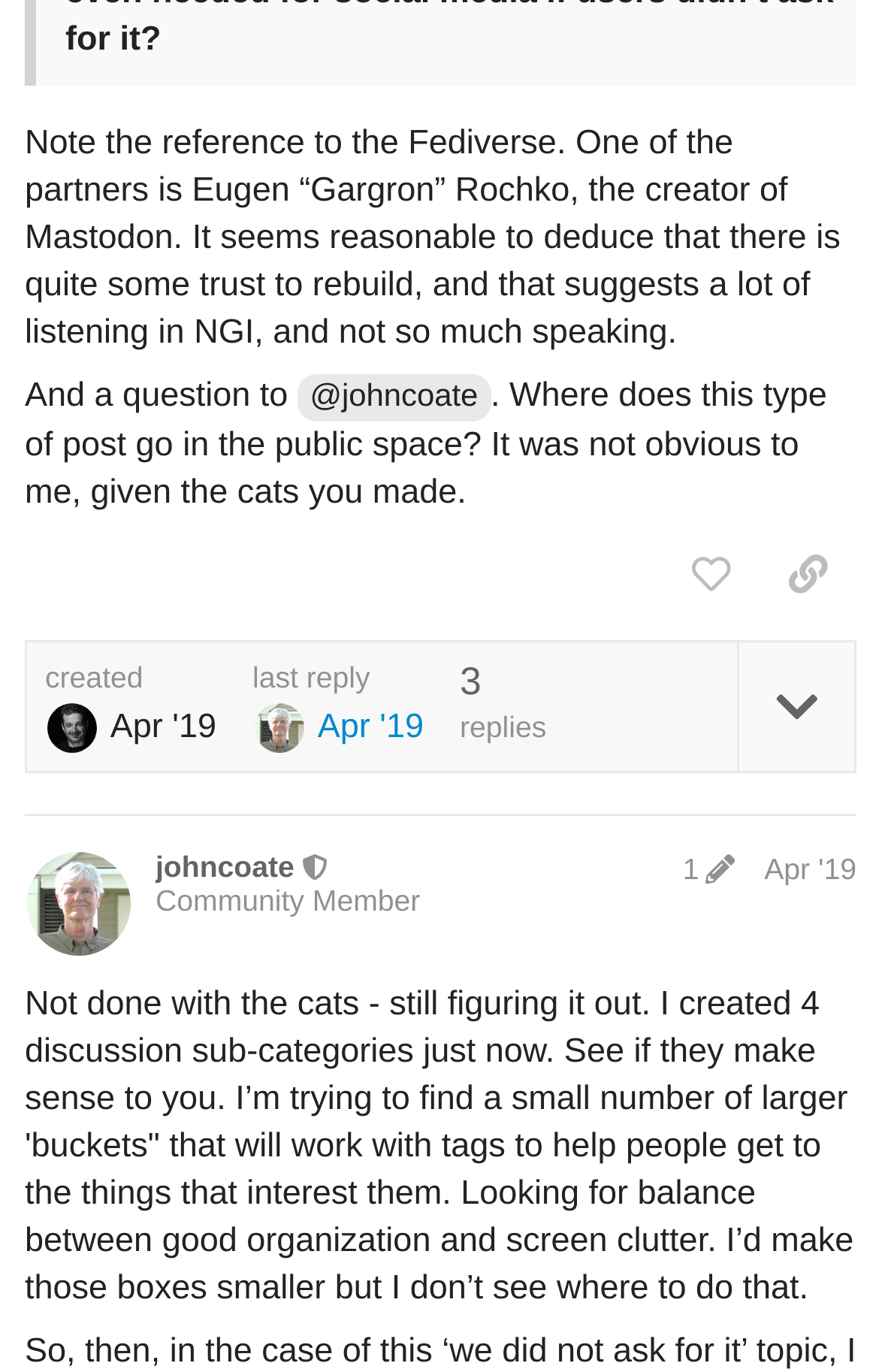What is the role of johncoate?
Refer to the screenshot and deliver a thorough answer to the question presented.

The element with the text 'johncoate This user is a moderator...' indicates that johncoate is a moderator.